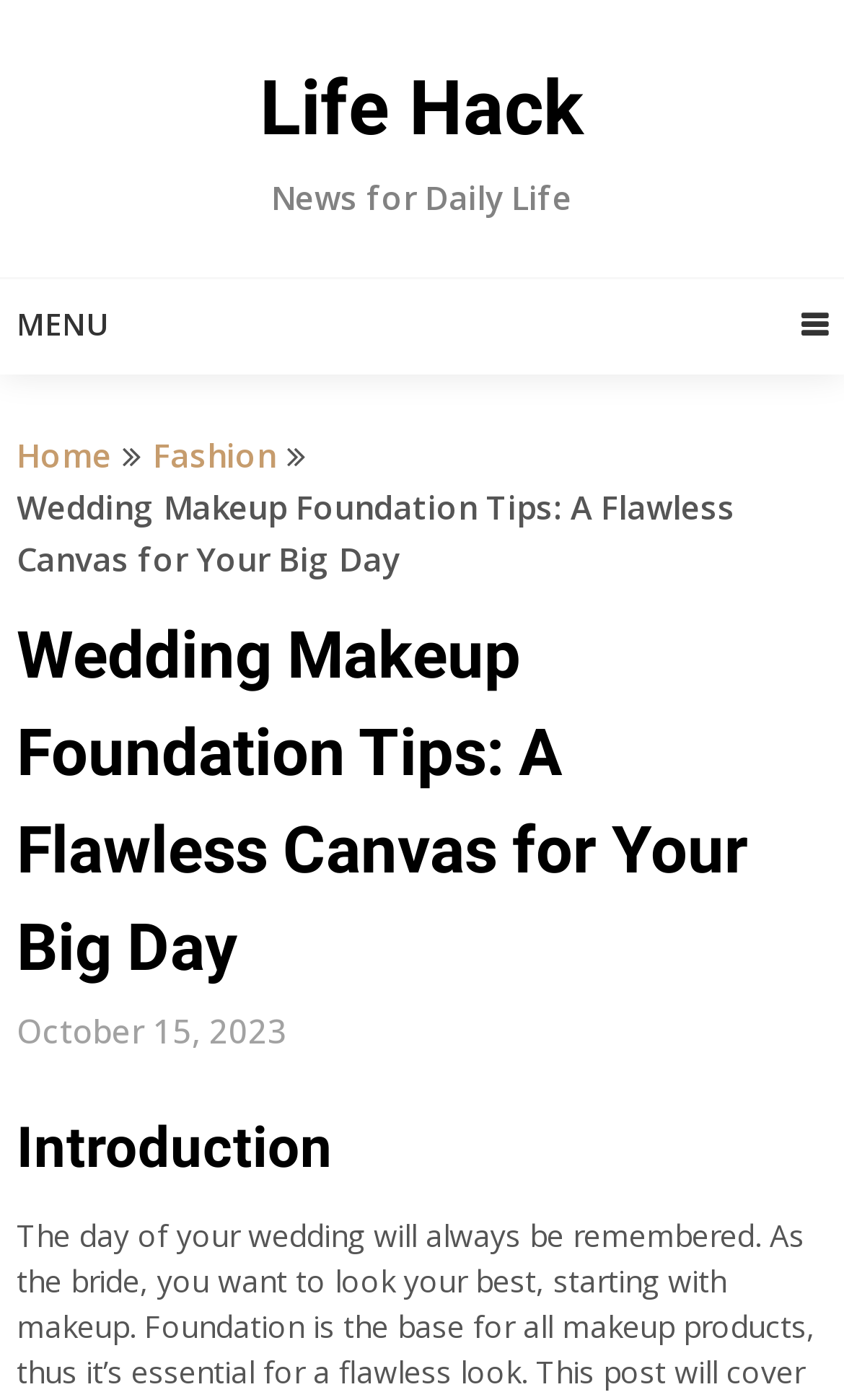Please reply with a single word or brief phrase to the question: 
What is the main topic of the article?

Wedding makeup foundation